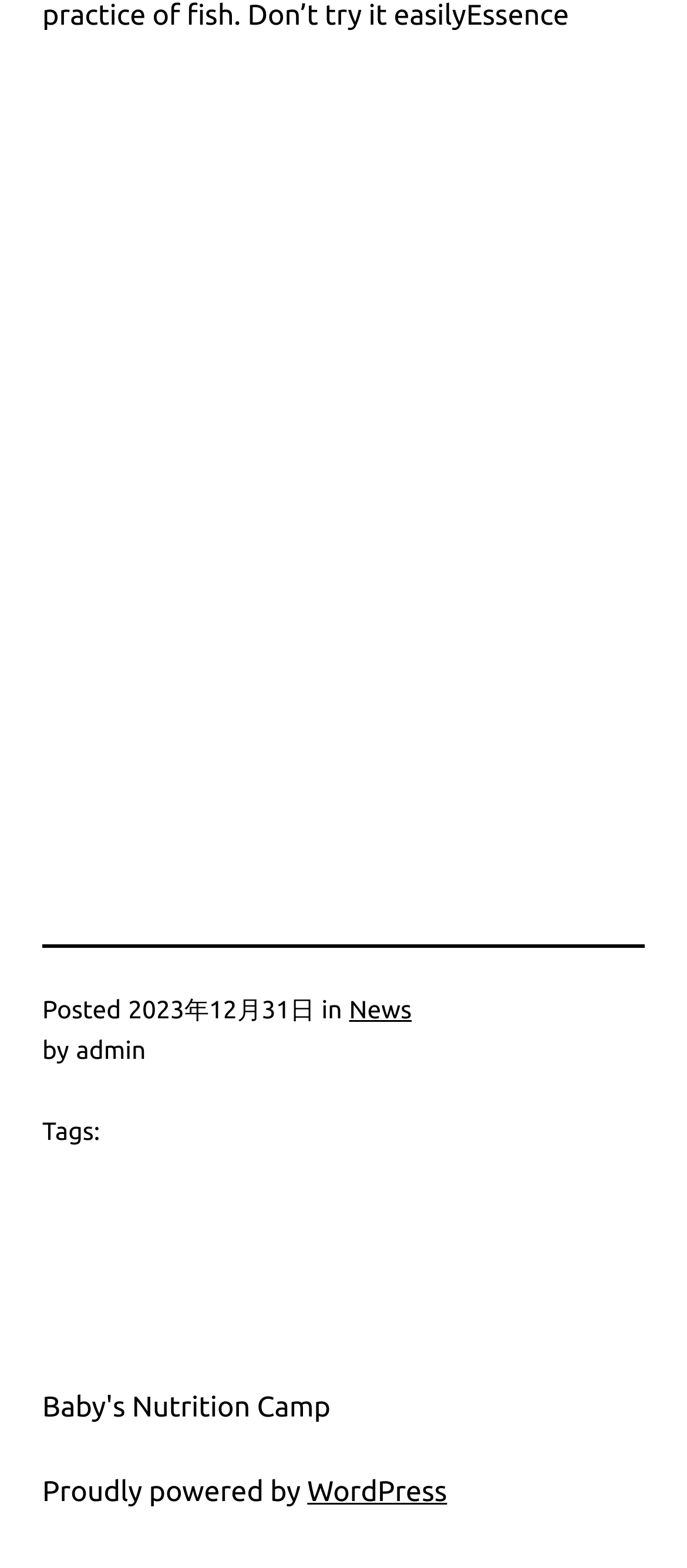What is the name of the website platform?
Please analyze the image and answer the question with as much detail as possible.

The name of the website platform can be found in the link element with the OCR text 'WordPress', which is a child of the contentinfo element. This suggests that the website is powered by WordPress.